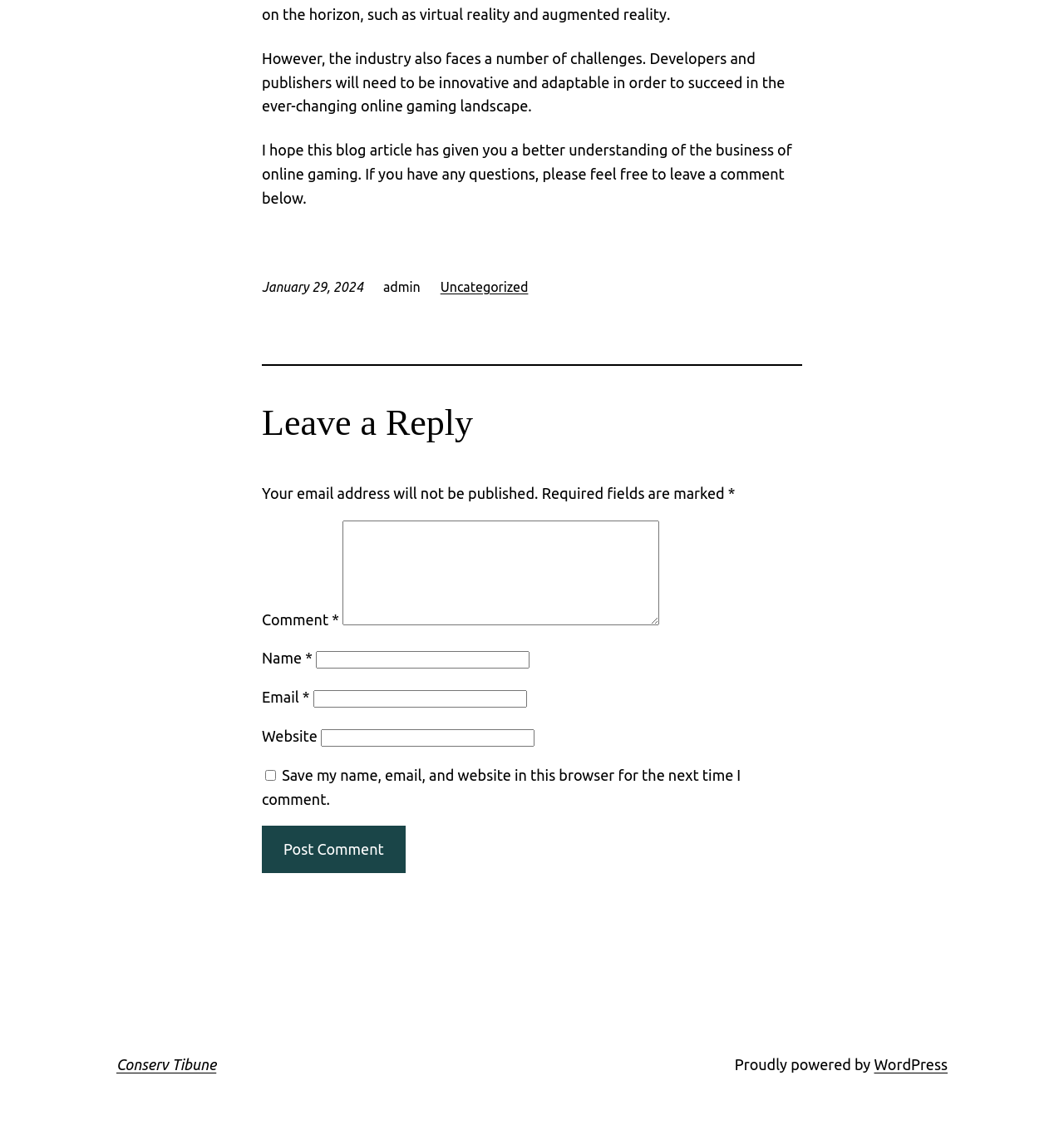Pinpoint the bounding box coordinates of the clickable element needed to complete the instruction: "Enter your name". The coordinates should be provided as four float numbers between 0 and 1: [left, top, right, bottom].

[0.297, 0.576, 0.498, 0.592]